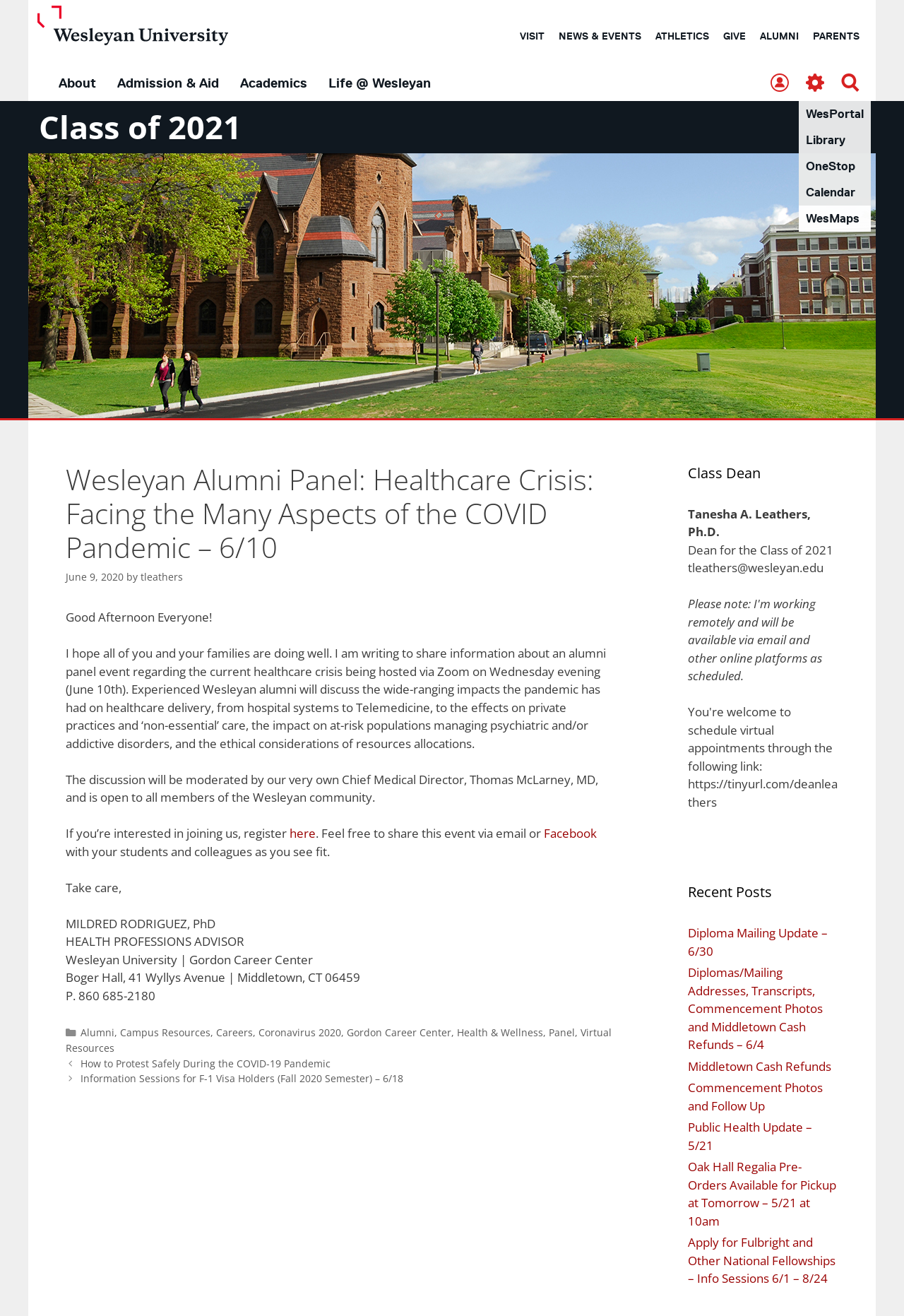Who is the moderator of the alumni panel event?
Provide a well-explained and detailed answer to the question.

The moderator of the alumni panel event can be found in the main content area of the webpage, where it says 'The discussion will be moderated by our very own Chief Medical Director, Thomas McLarney, MD'.